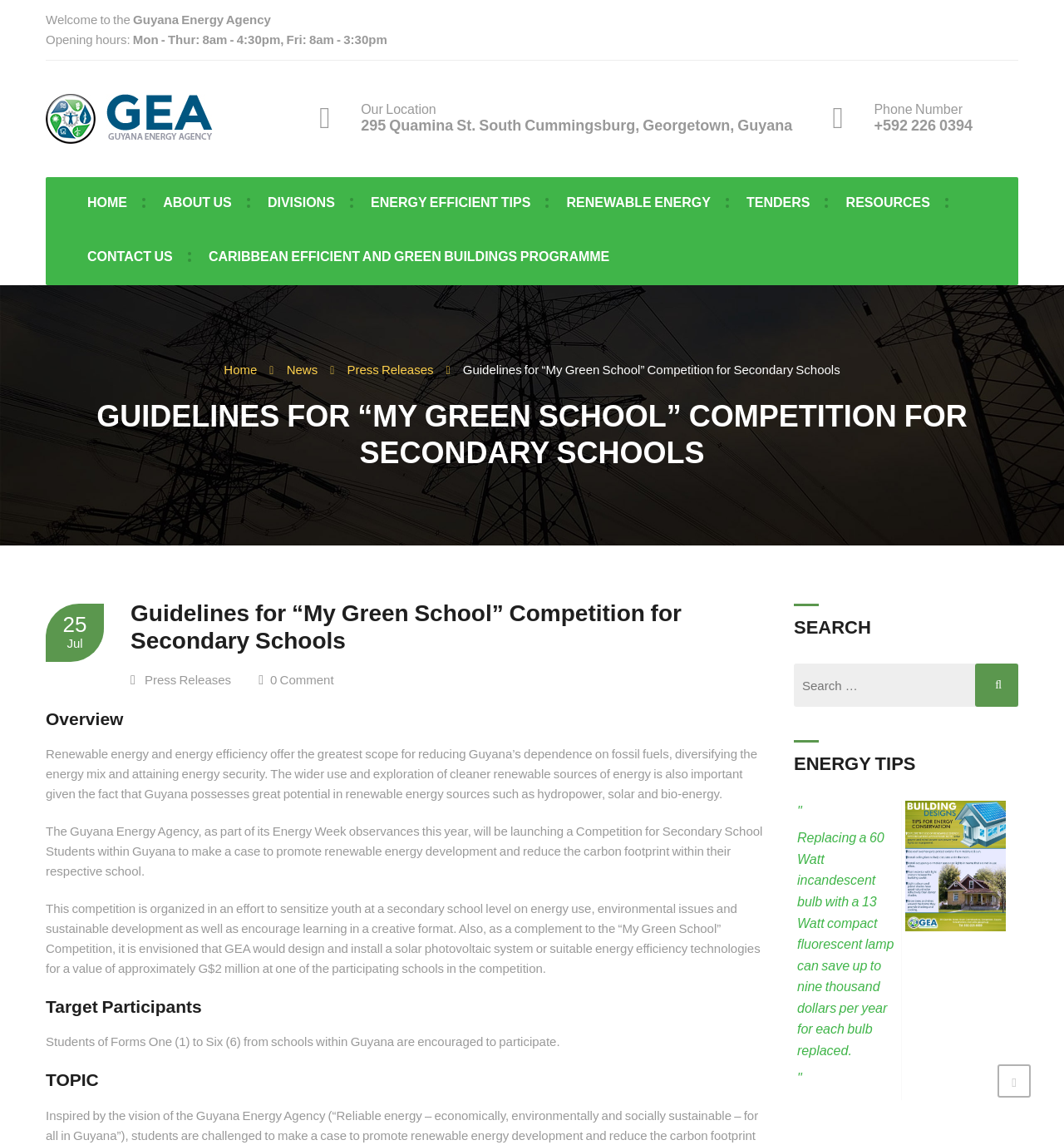Please locate the bounding box coordinates for the element that should be clicked to achieve the following instruction: "Click on the 'HOME' link". Ensure the coordinates are given as four float numbers between 0 and 1, i.e., [left, top, right, bottom].

[0.082, 0.155, 0.12, 0.202]